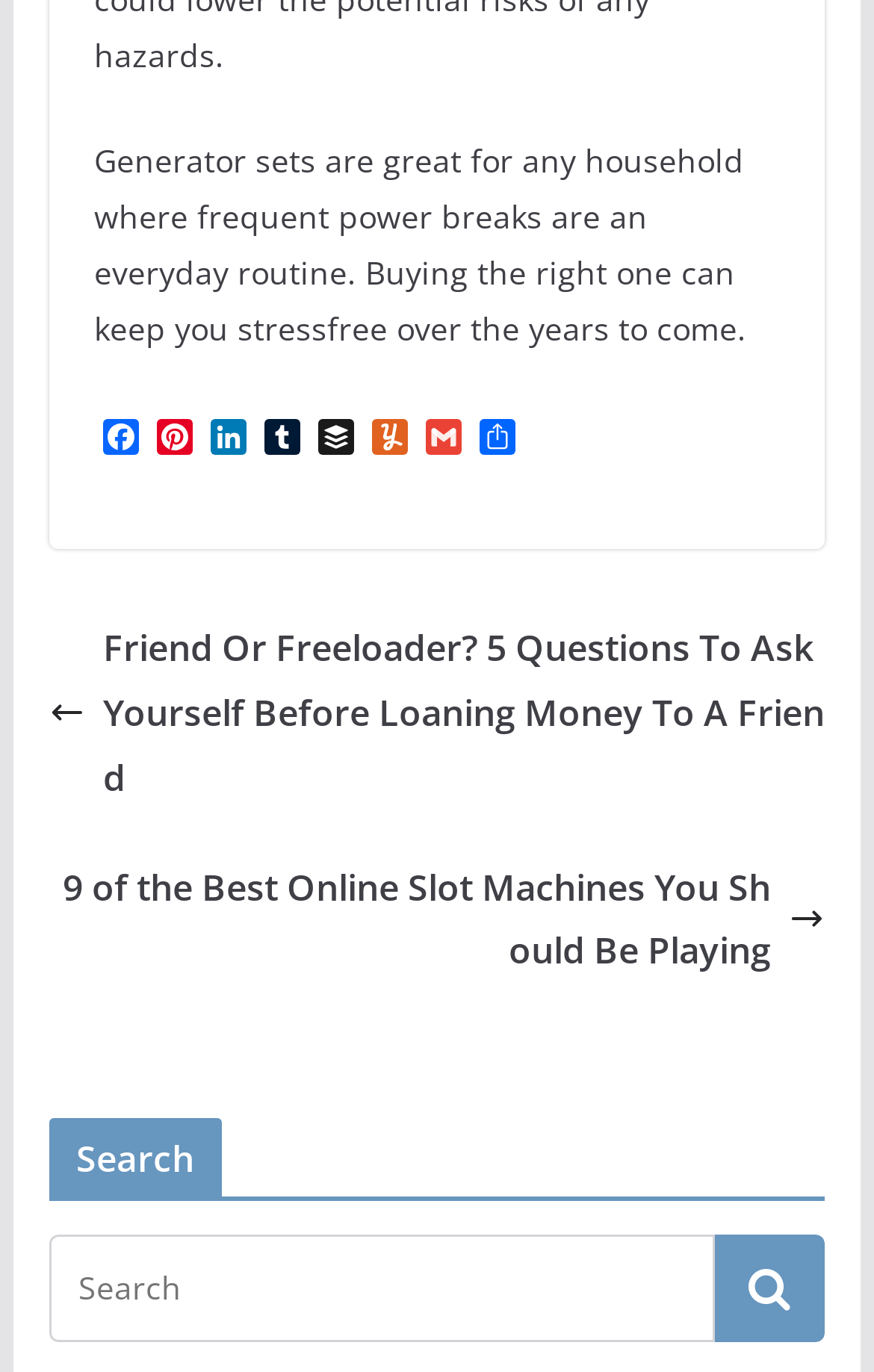Reply to the question with a single word or phrase:
How many articles are listed on the webpage?

3